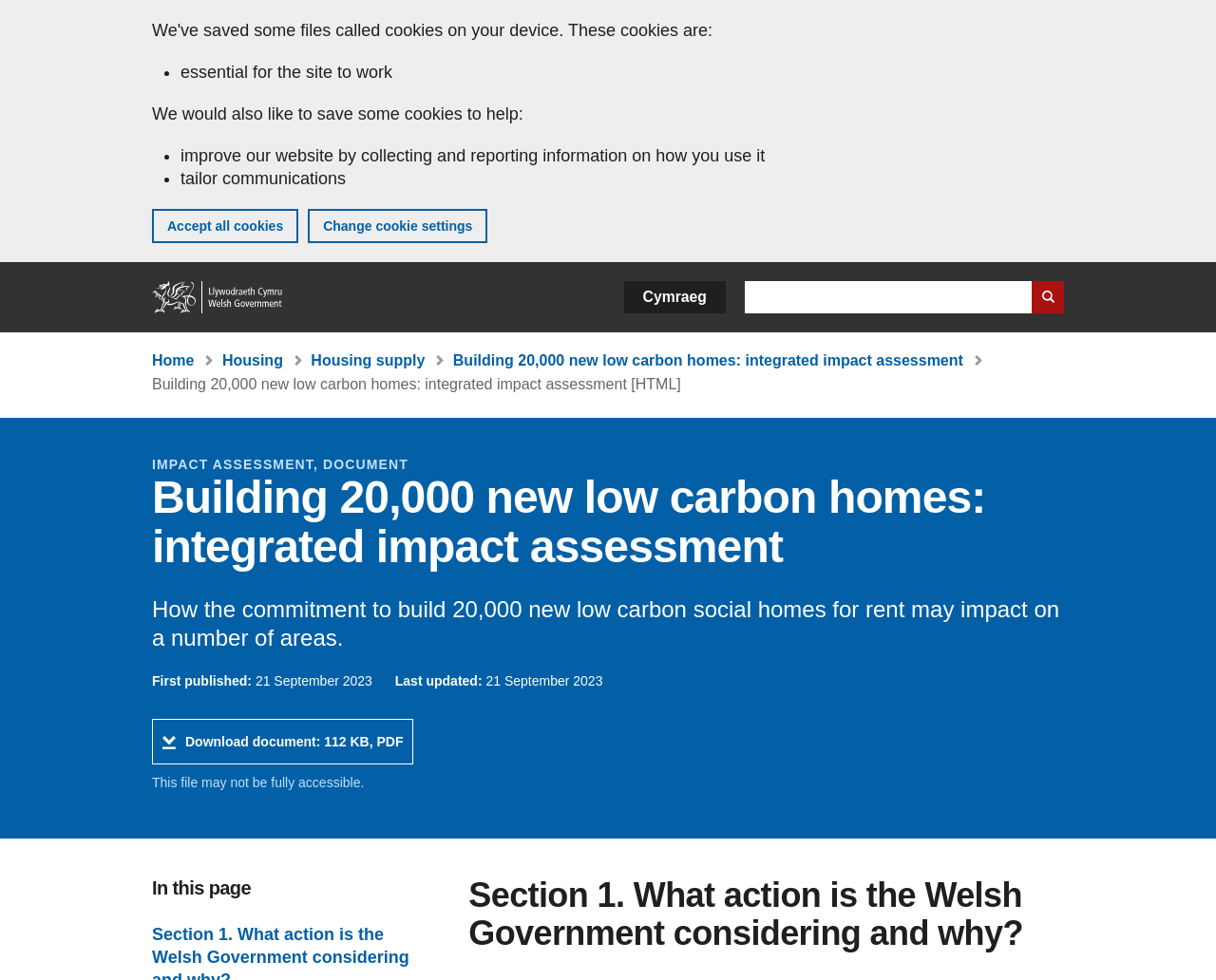What is the principal heading displayed on the webpage?

Building 20,000 new low carbon homes: integrated impact assessment